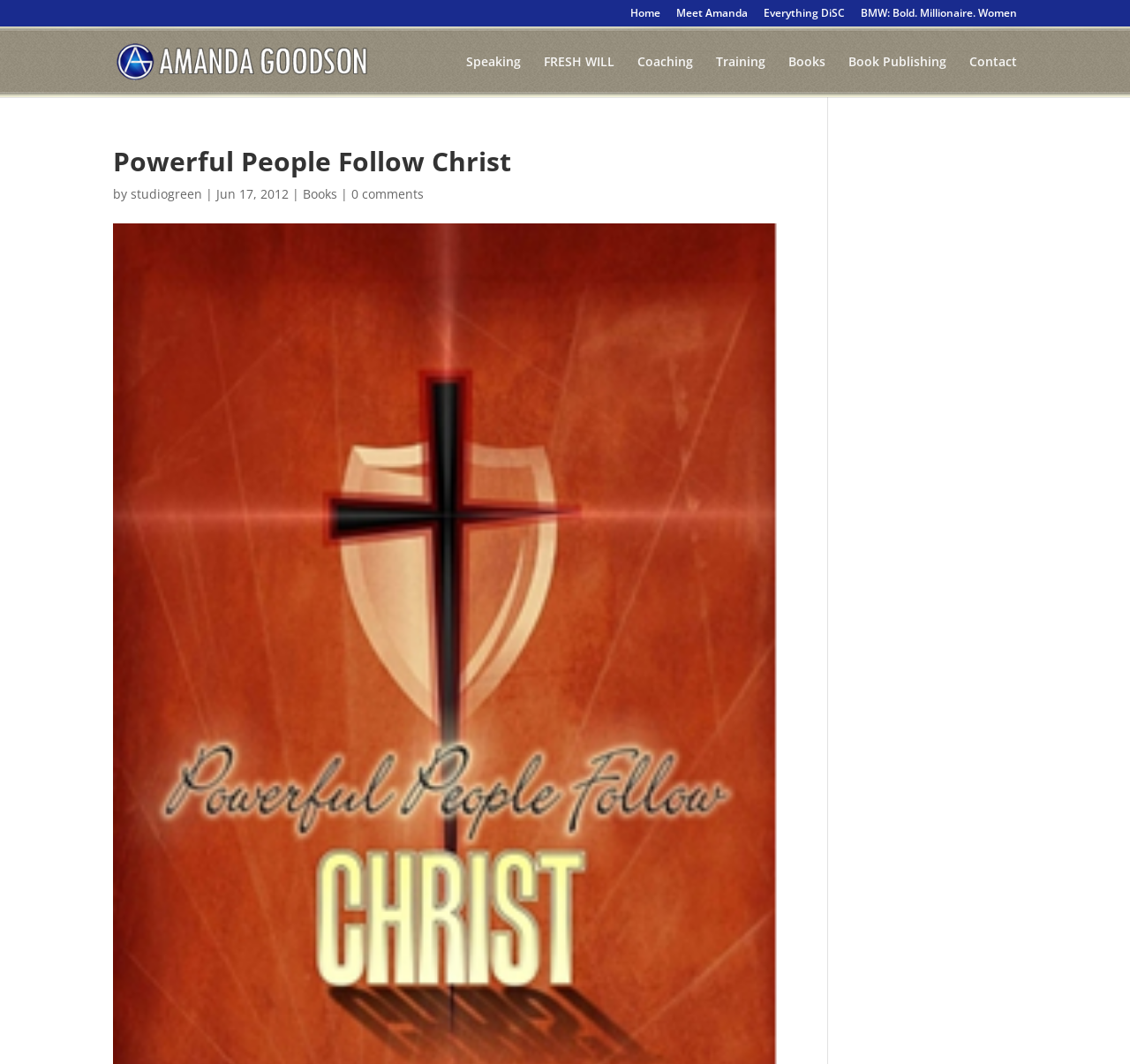Pinpoint the bounding box coordinates for the area that should be clicked to perform the following instruction: "contact Amanda".

[0.858, 0.052, 0.9, 0.091]